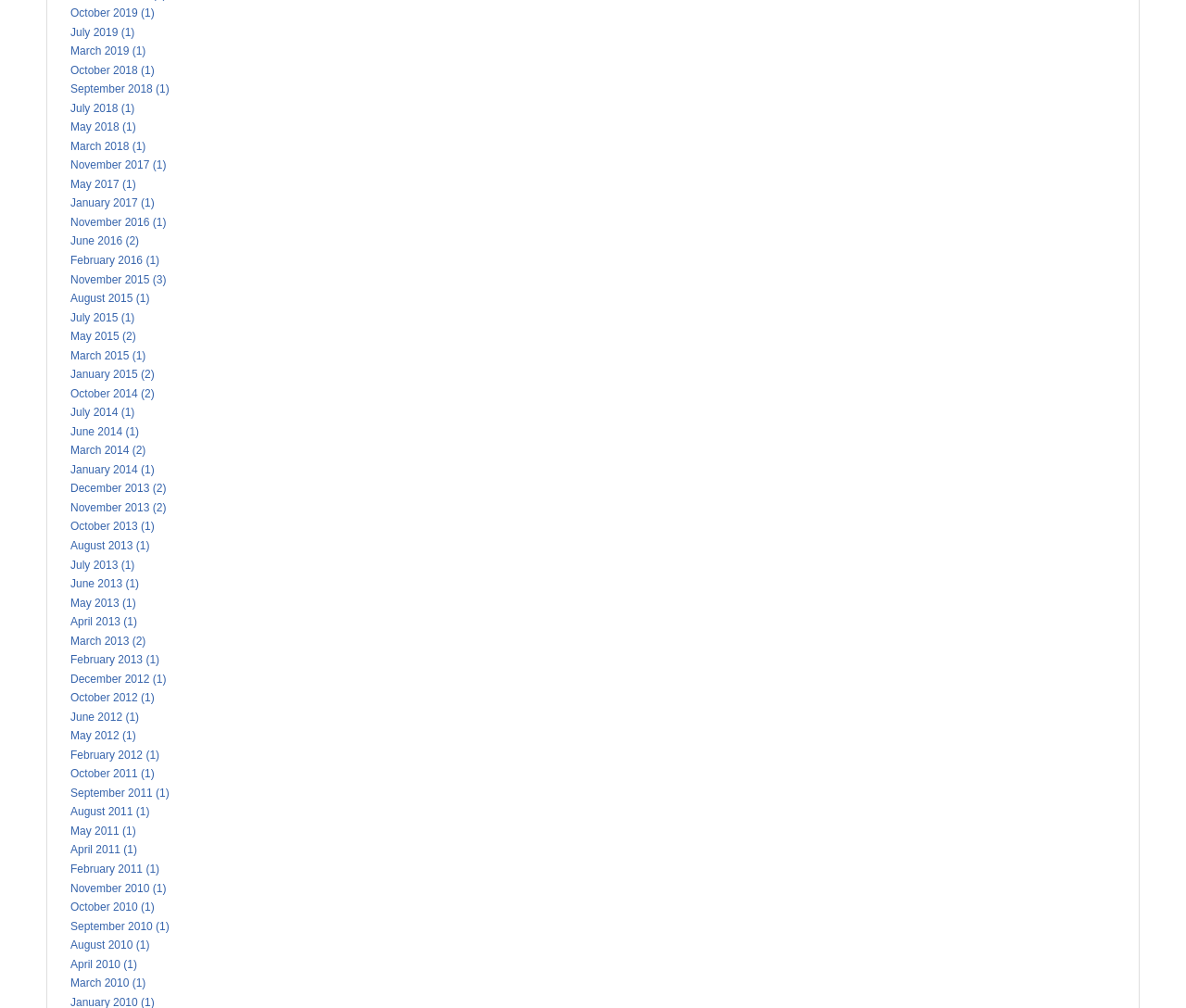What is the earliest month available?
Based on the image, answer the question with as much detail as possible.

I looked at the list of links on the webpage and found that the earliest month available is February 2010, which is the oldest date mentioned in the list.